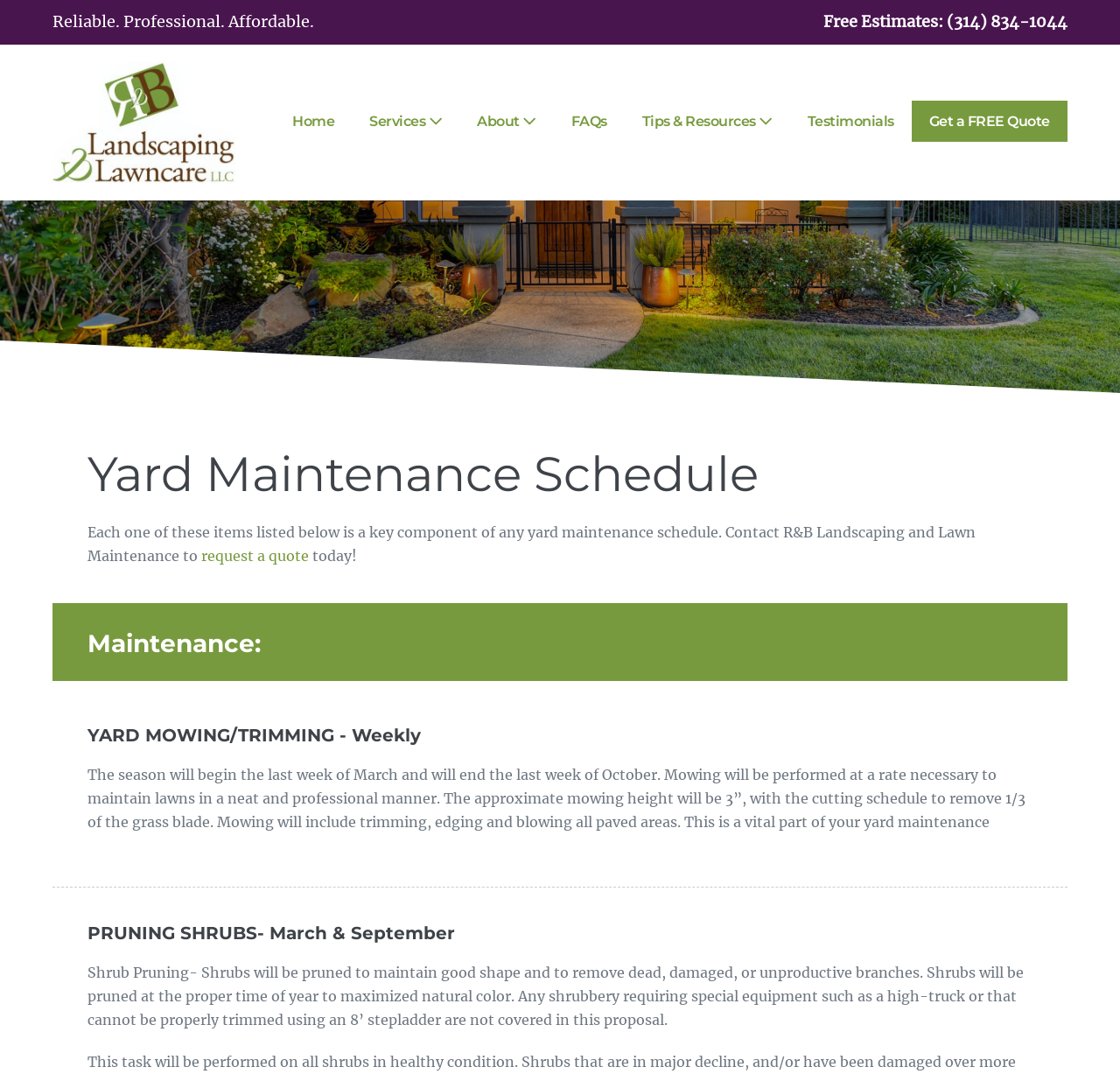Please specify the bounding box coordinates of the clickable region to carry out the following instruction: "Visit the 'About' page". The coordinates should be four float numbers between 0 and 1, in the format [left, top, right, bottom].

[0.411, 0.094, 0.495, 0.134]